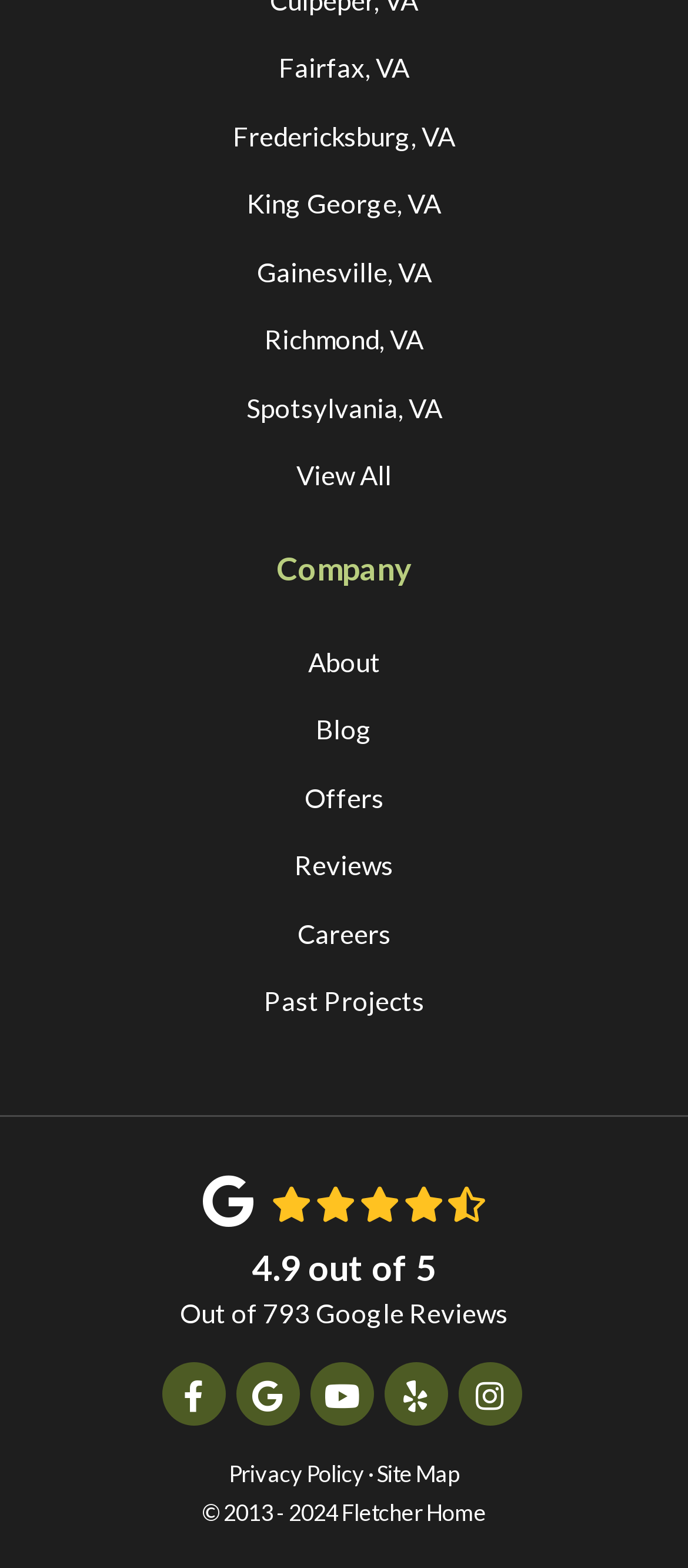Determine the bounding box coordinates of the clickable region to carry out the instruction: "Like us on Facebook".

[0.235, 0.868, 0.327, 0.909]